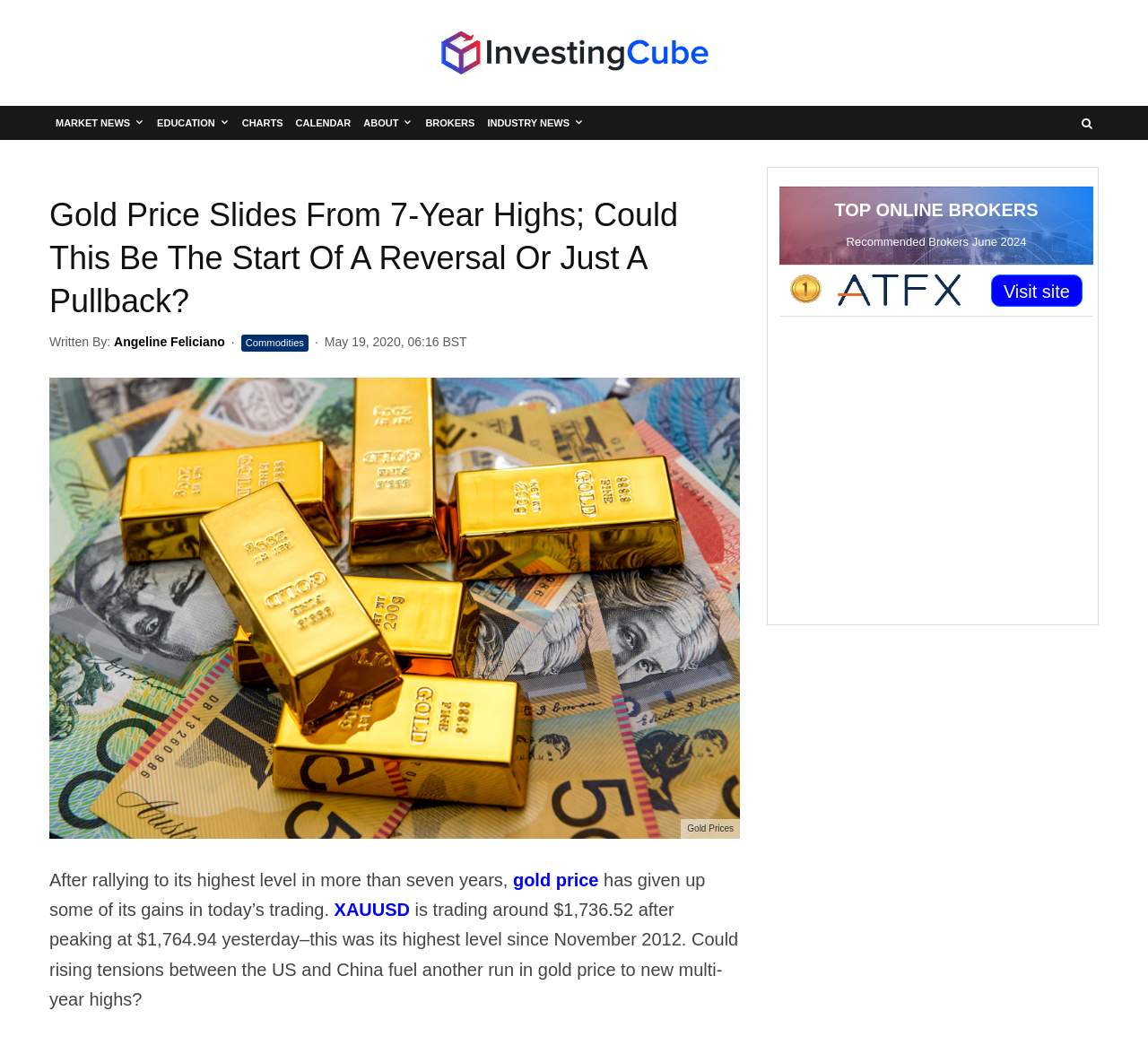Determine the bounding box coordinates of the region that needs to be clicked to achieve the task: "Check the gold price chart".

[0.043, 0.365, 0.645, 0.809]